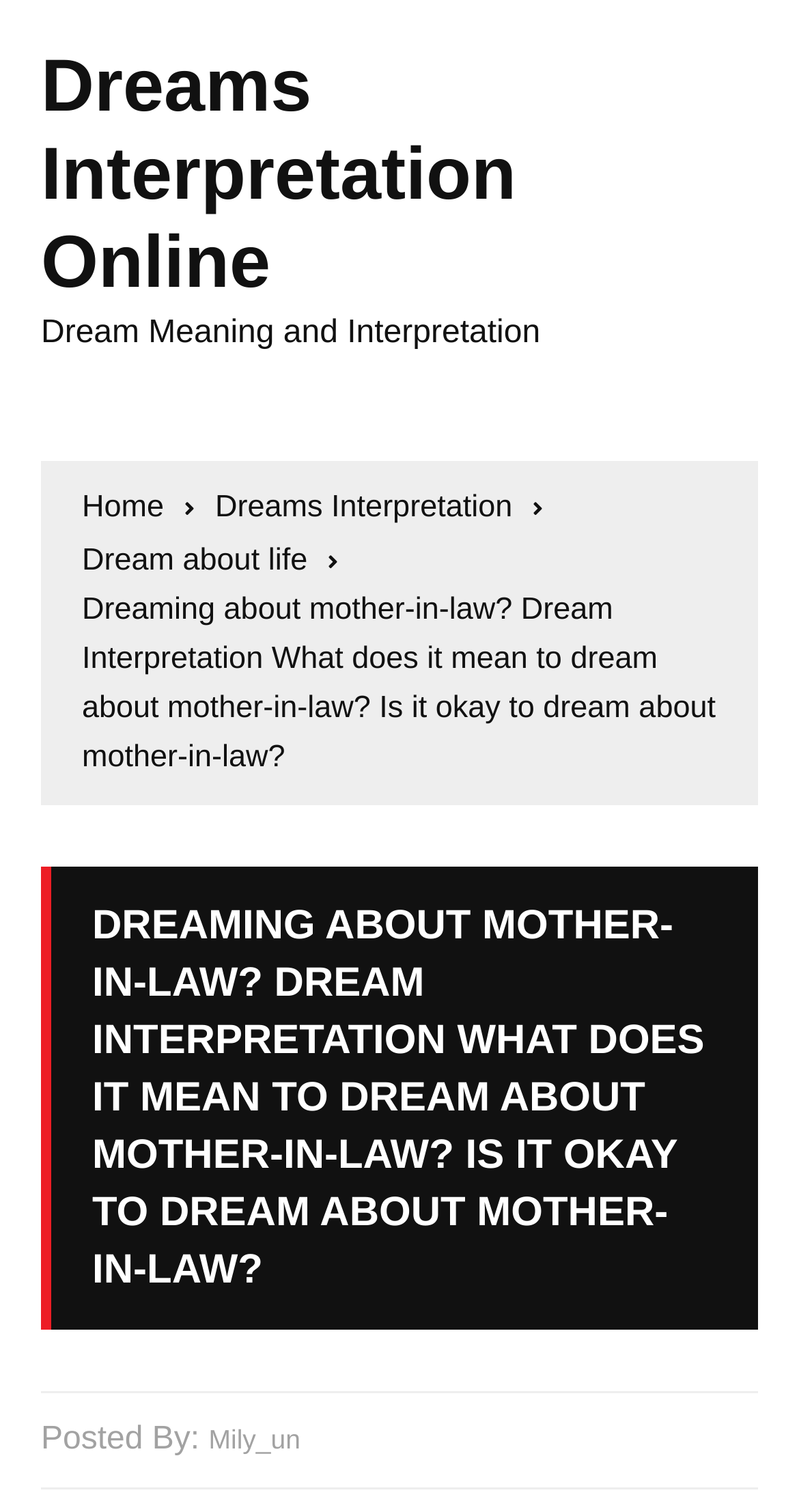Determine the bounding box for the HTML element described here: "Dreams Interpretation". The coordinates should be given as [left, top, right, bottom] with each number being a float between 0 and 1.

[0.269, 0.32, 0.68, 0.353]